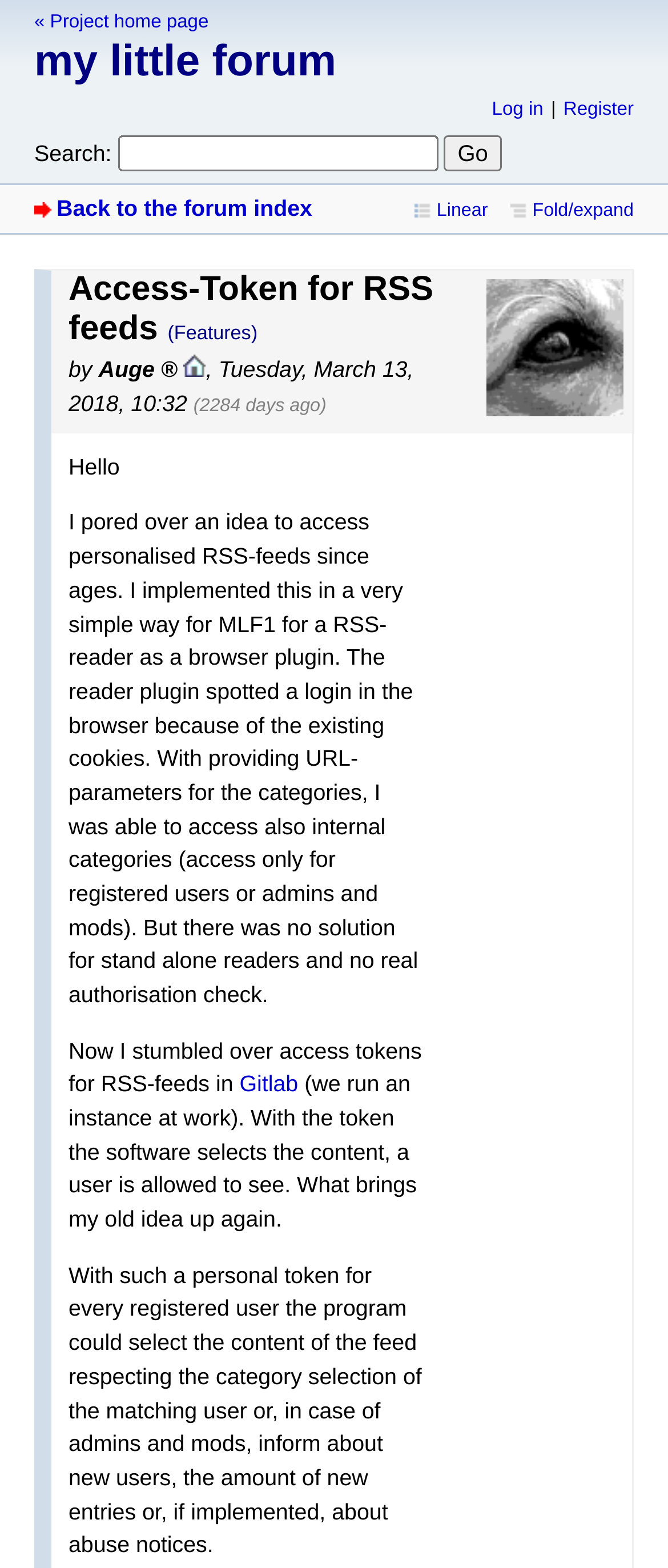Please specify the coordinates of the bounding box for the element that should be clicked to carry out this instruction: "register". The coordinates must be four float numbers between 0 and 1, formatted as [left, top, right, bottom].

[0.843, 0.064, 0.949, 0.077]